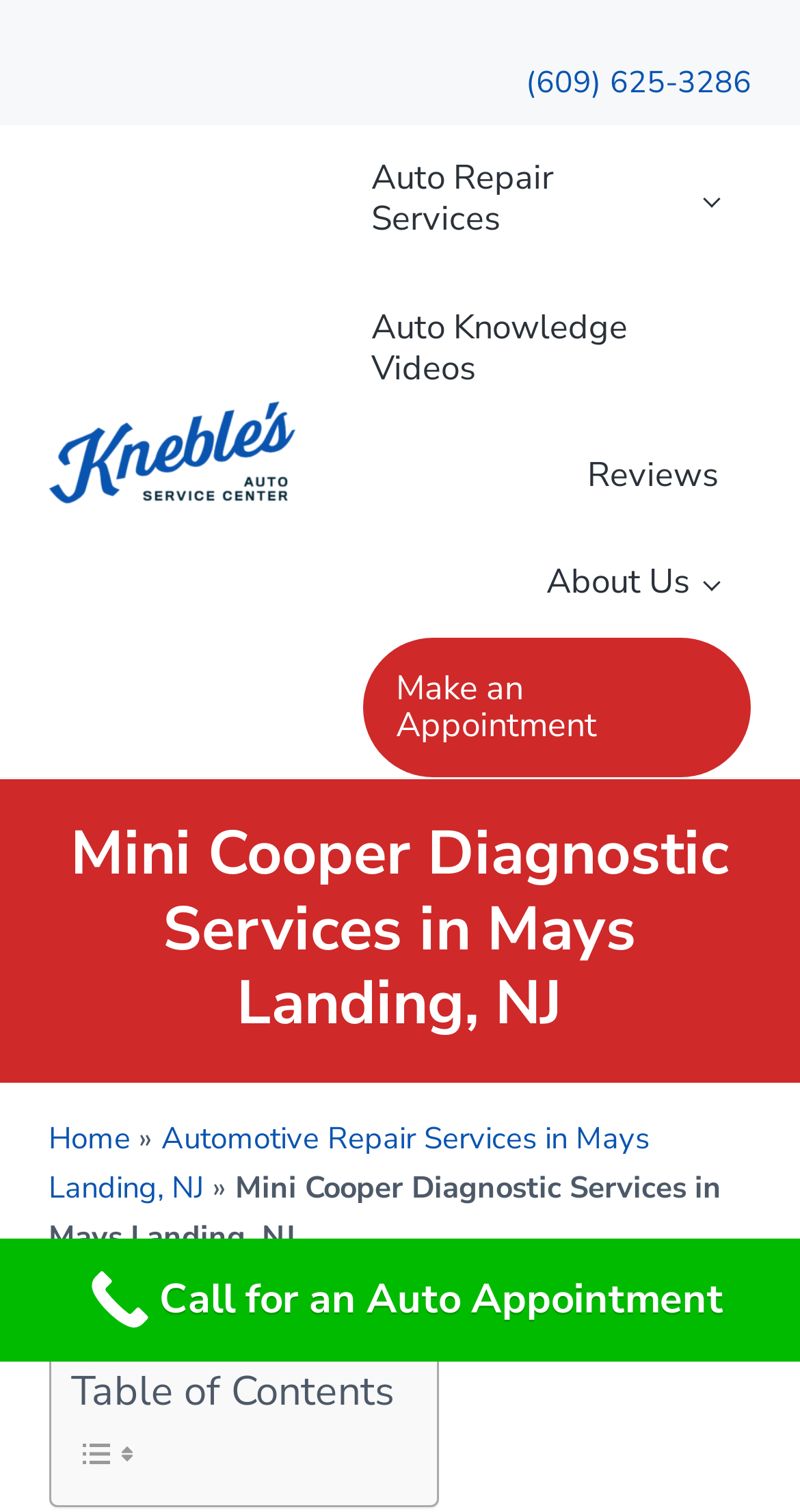Please answer the following question using a single word or phrase: What is the name of the auto repair shop?

Kneble's Auto Service Center